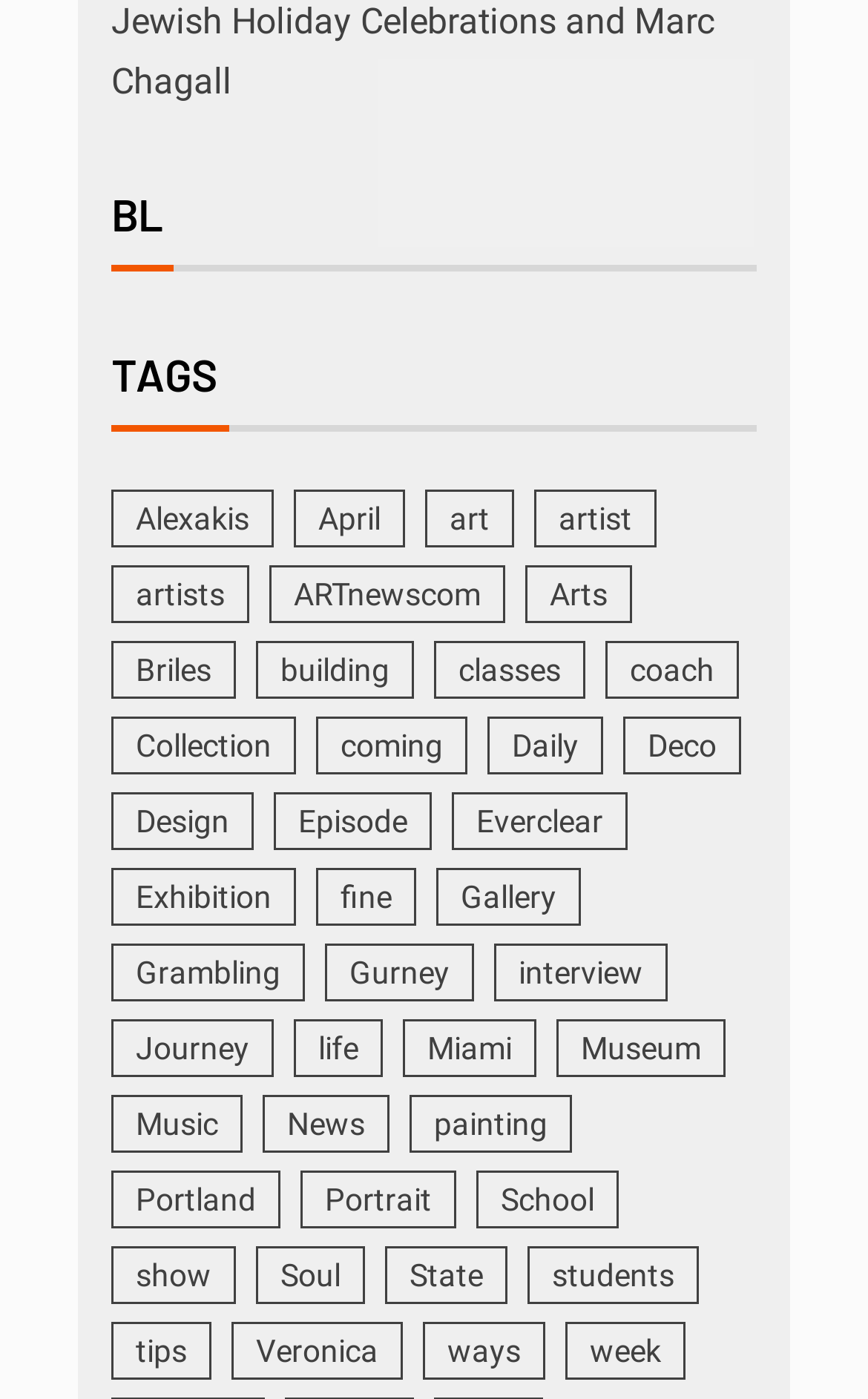Using a single word or phrase, answer the following question: 
How many links have more than 50 items?

5